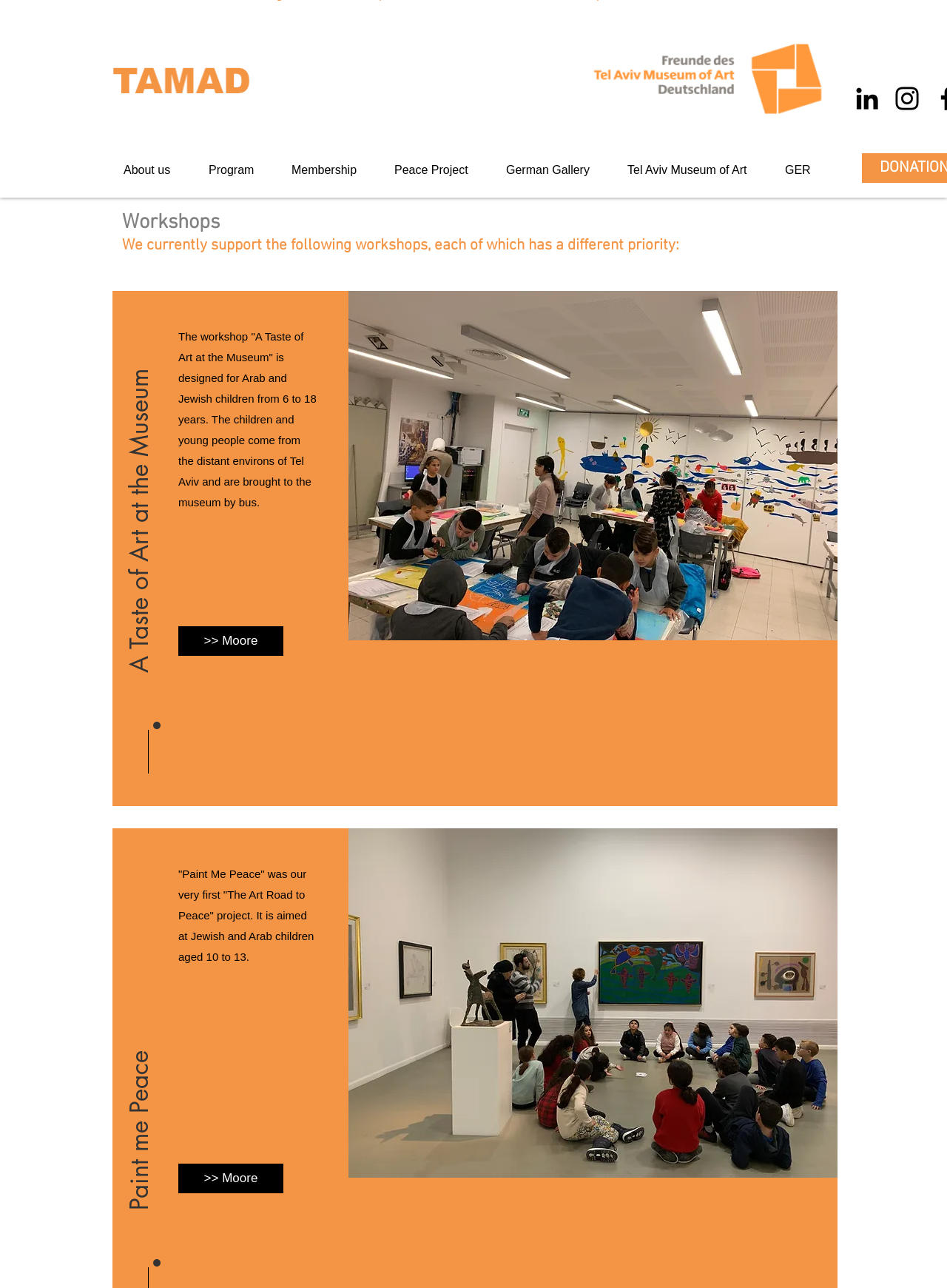Answer with a single word or phrase: 
What is the name of the first workshop?

A Taste of Art at the Museum